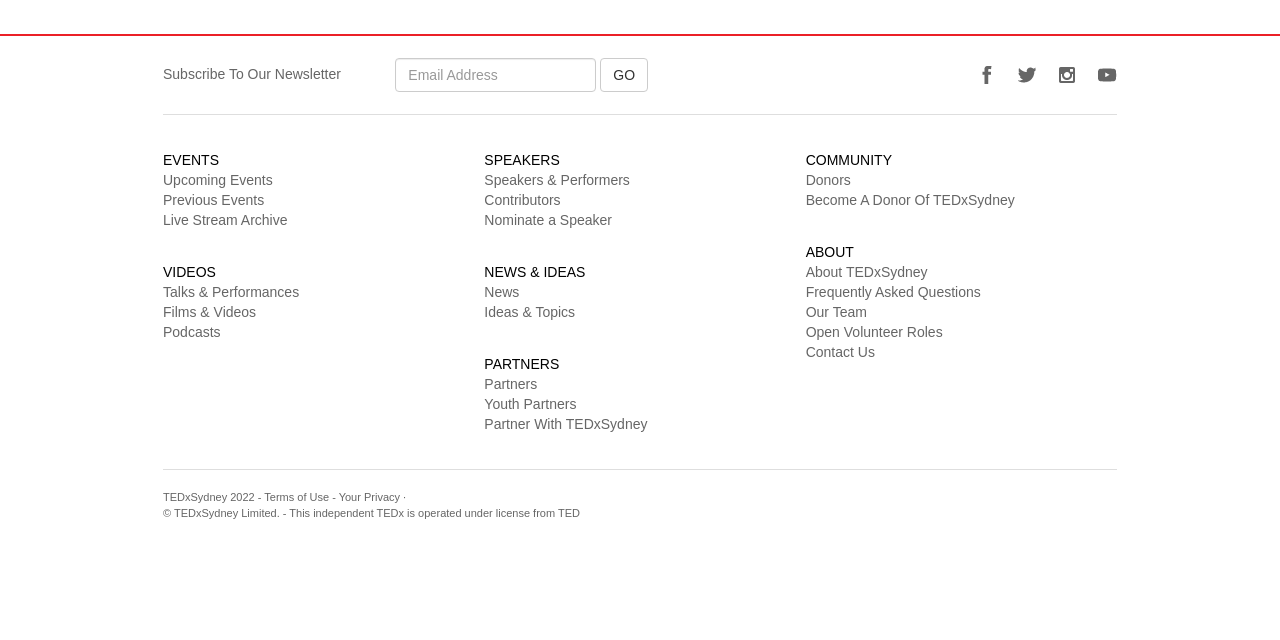Provide the bounding box coordinates of the HTML element this sentence describes: "Terms of Use". The bounding box coordinates consist of four float numbers between 0 and 1, i.e., [left, top, right, bottom].

[0.206, 0.767, 0.257, 0.786]